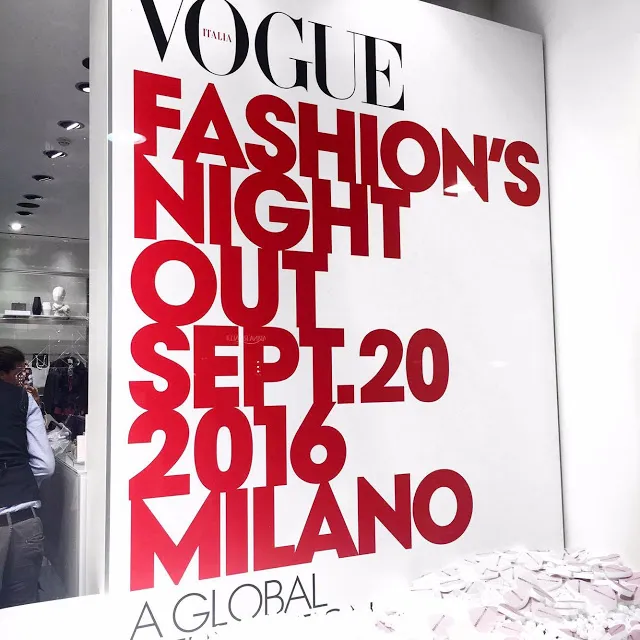Answer the question briefly using a single word or phrase: 
Where is the event taking place?

MILANO